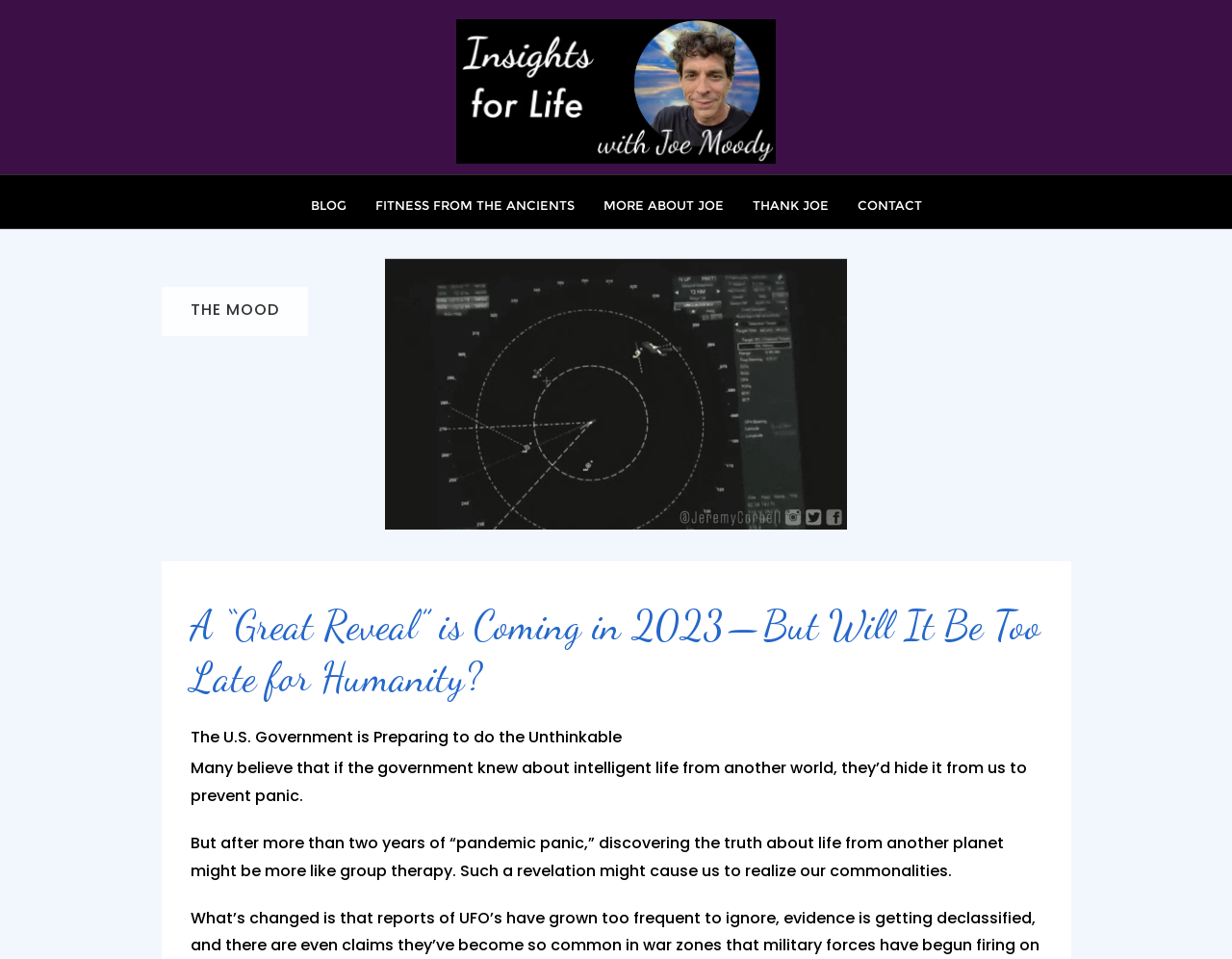What is the topic of the article?
Refer to the image and give a detailed answer to the question.

The topic of the article is about the U.S. Government's preparation for revealing the existence of intelligent life from another world, as mentioned in the headings and static text elements on the webpage.